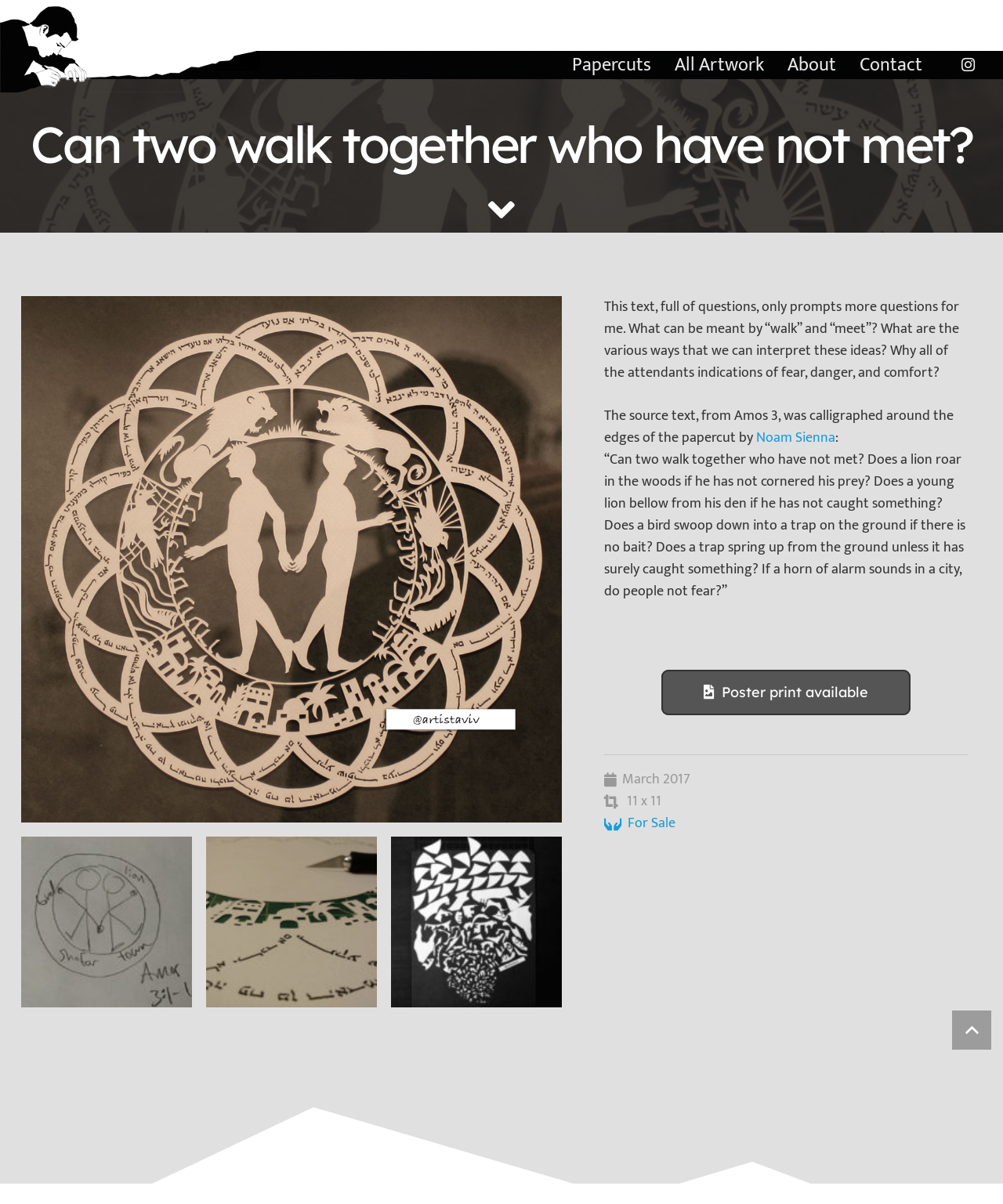Please identify the bounding box coordinates of the element on the webpage that should be clicked to follow this instruction: "Read about the artist". The bounding box coordinates should be given as four float numbers between 0 and 1, formatted as [left, top, right, bottom].

[0.773, 0.038, 0.845, 0.07]